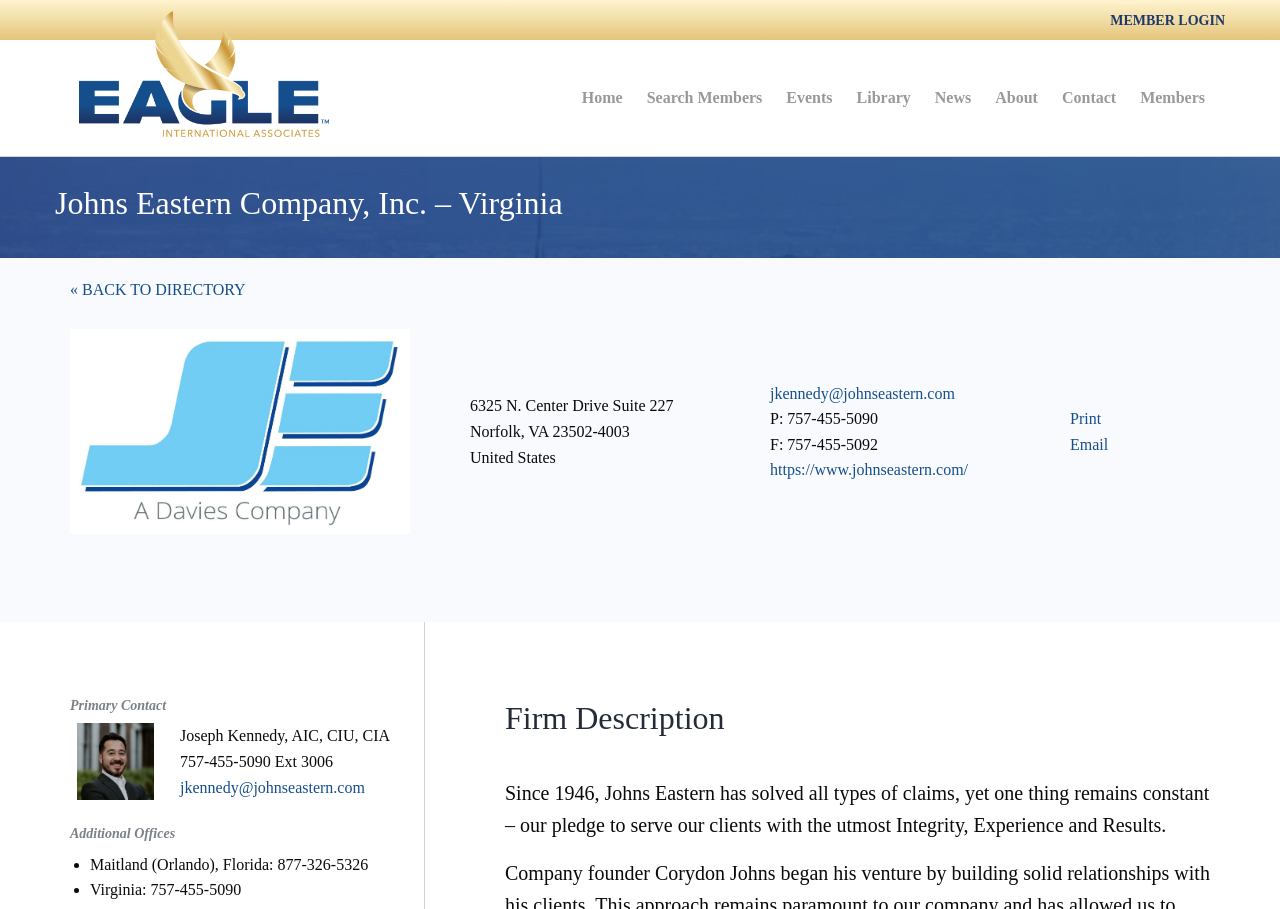Provide the bounding box coordinates of the section that needs to be clicked to accomplish the following instruction: "Search for members."

[0.496, 0.087, 0.605, 0.129]